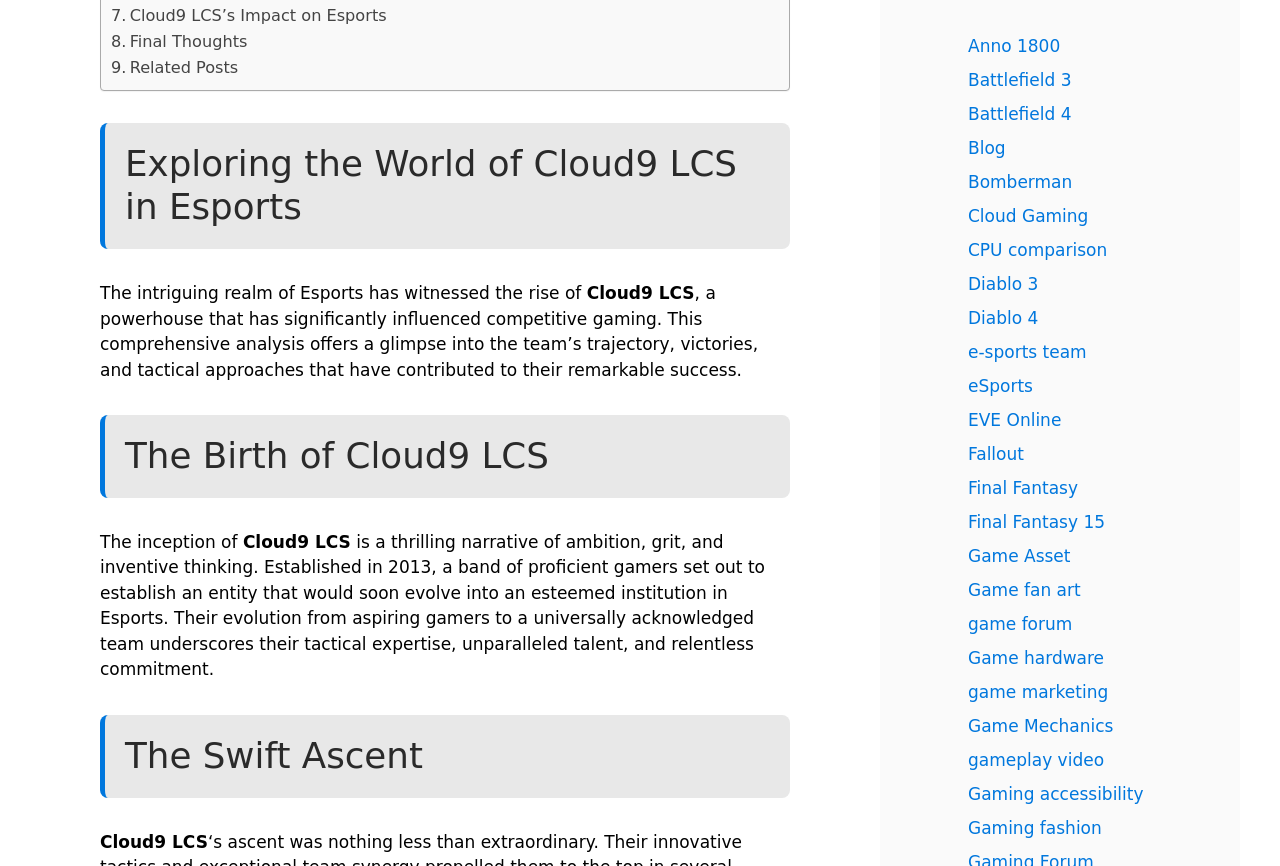Please determine the bounding box coordinates of the element's region to click for the following instruction: "Read about the birth of Cloud9 LCS".

[0.078, 0.479, 0.617, 0.575]